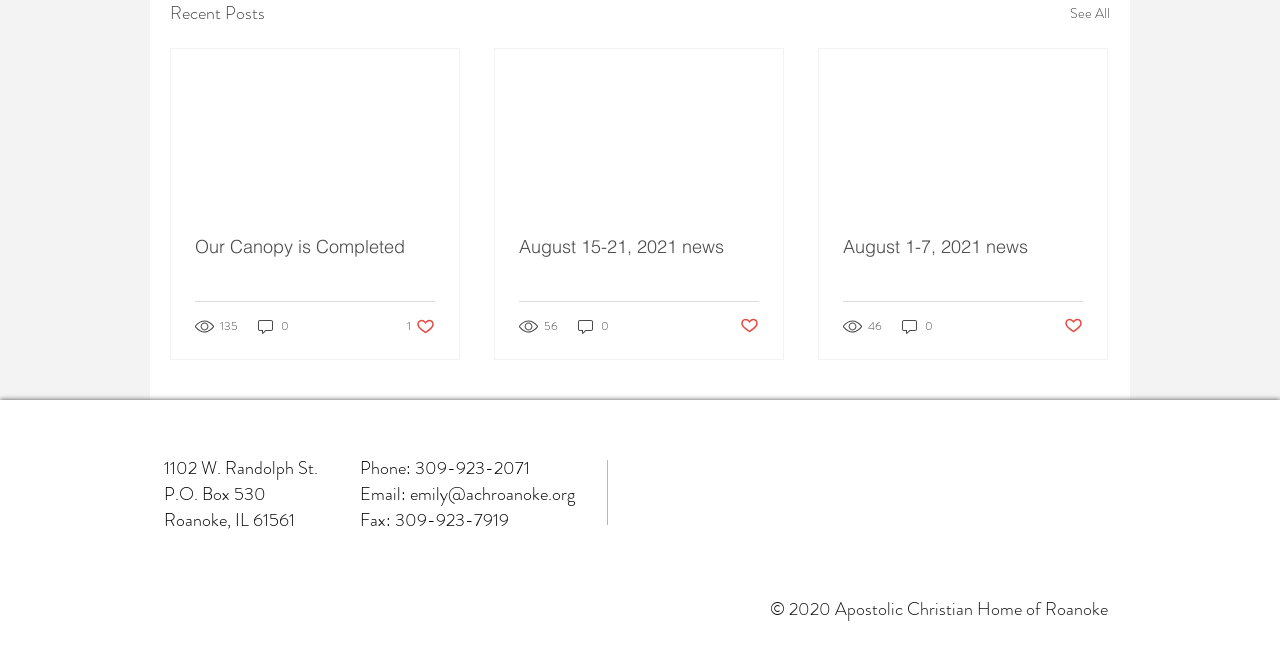Reply to the question with a single word or phrase:
How many comments does the 'August 15-21, 2021 news' post have?

0 comments